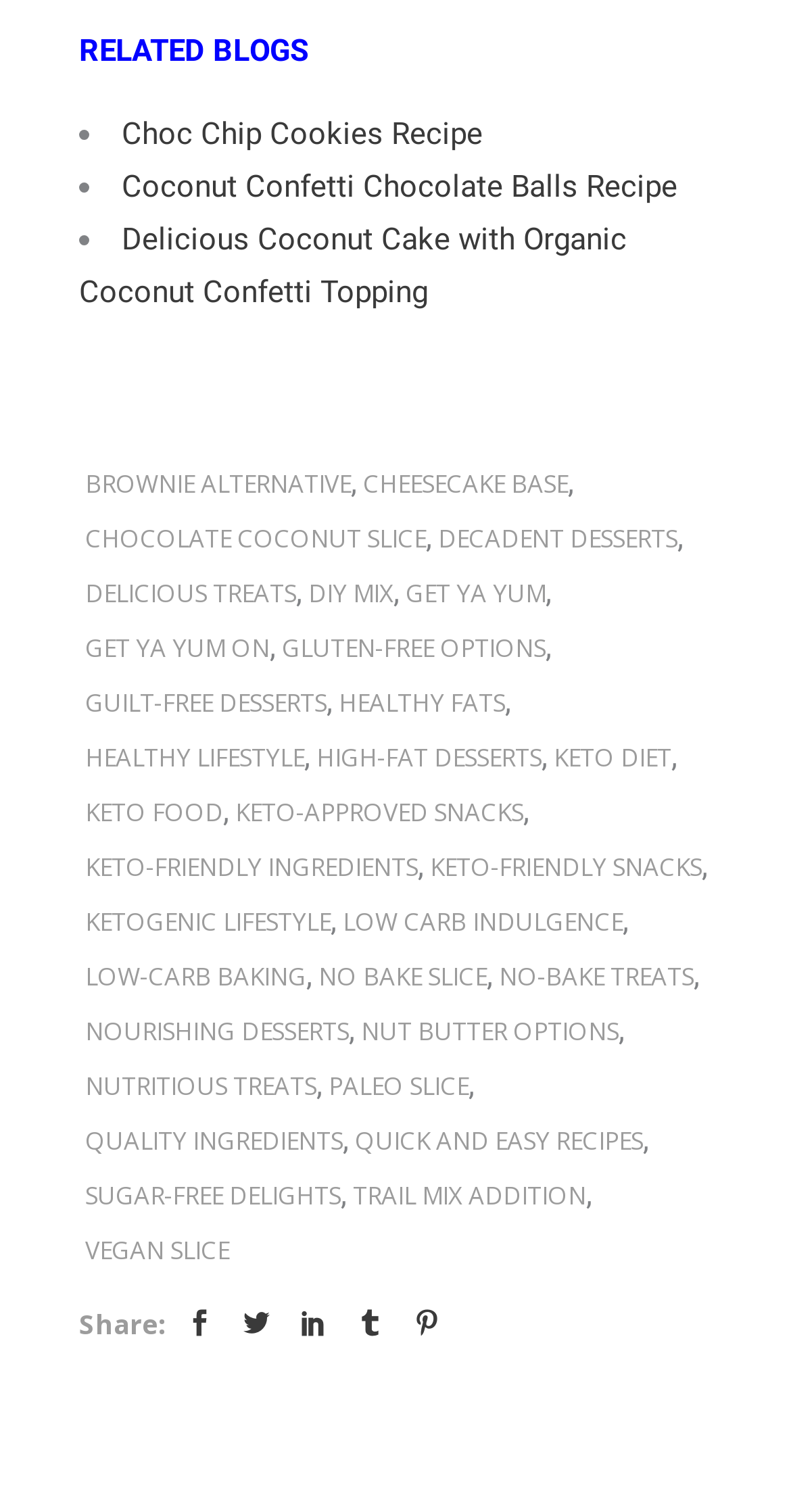Identify the bounding box coordinates of the area you need to click to perform the following instruction: "Visit 'Choc Chip Cookies Recipe'".

[0.154, 0.076, 0.61, 0.1]